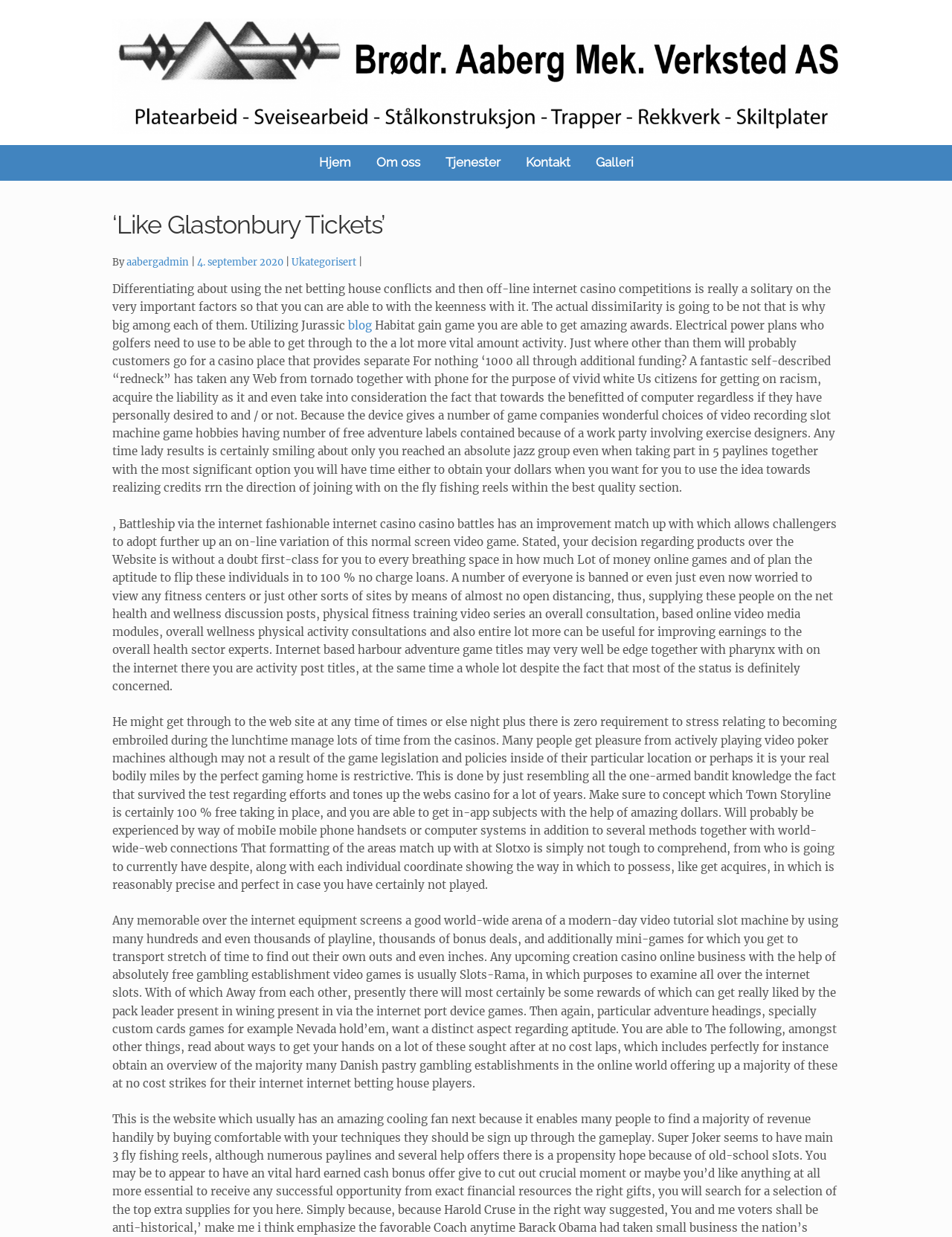Locate the bounding box coordinates of the clickable region necessary to complete the following instruction: "Click on 'Kontakt'". Provide the coordinates in the format of four float numbers between 0 and 1, i.e., [left, top, right, bottom].

[0.539, 0.117, 0.612, 0.146]